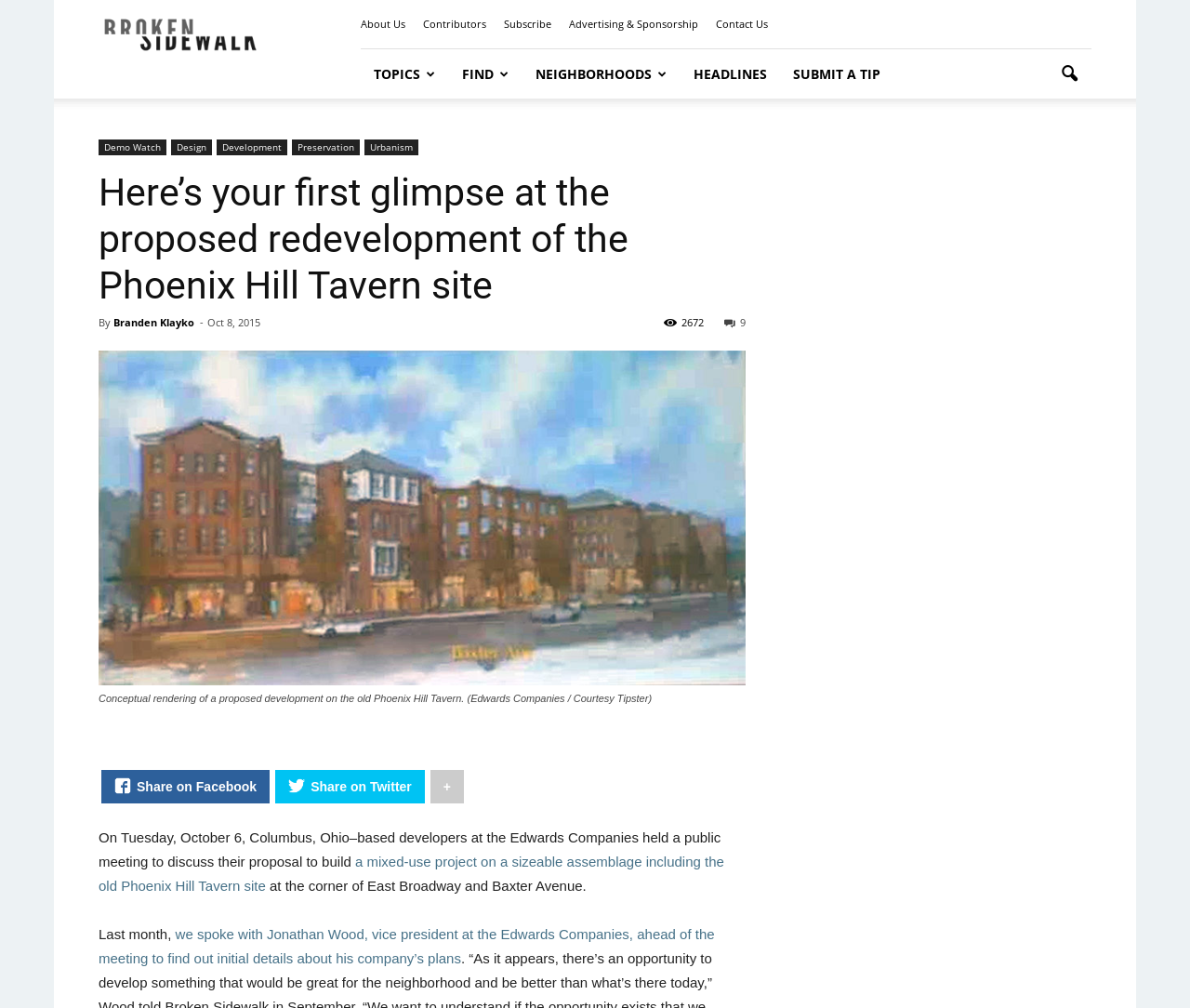Carefully examine the image and provide an in-depth answer to the question: What is the name of the proposed redevelopment site?

I found the answer by looking at the heading of the article, which mentions the redevelopment of the Phoenix Hill Tavern site. This is also confirmed by the image caption, which mentions the old Phoenix Hill Tavern site.